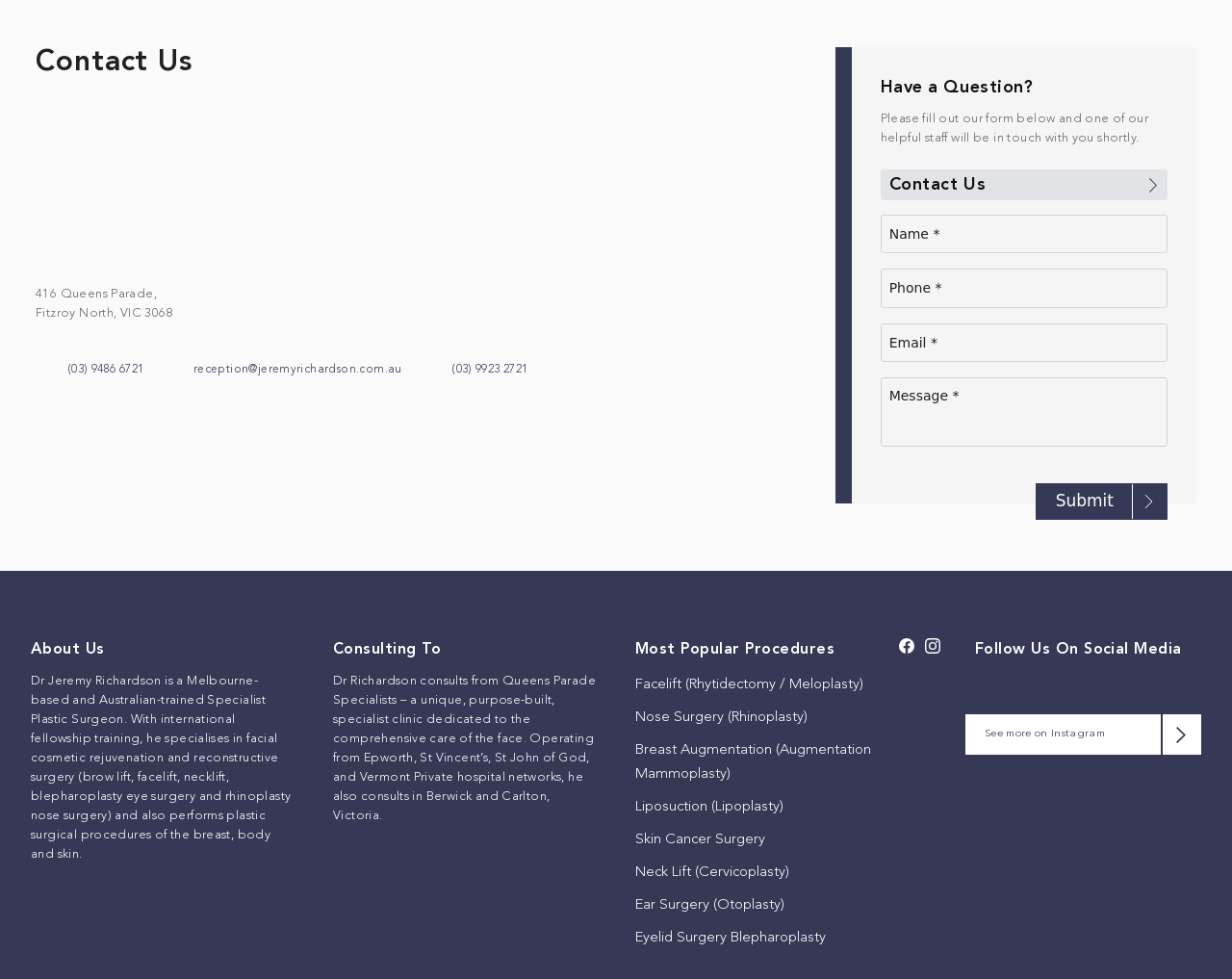Please specify the bounding box coordinates in the format (top-left x, top-left y, bottom-right x, bottom-right y), with all values as floating point numbers between 0 and 1. Identify the bounding box of the UI element described by: Liposuction (Lipoplasty)

[0.516, 0.818, 0.636, 0.832]